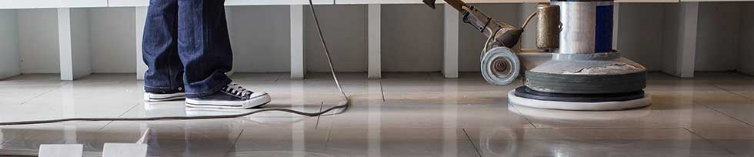Describe the image with as much detail as possible.

The image depicts a professional cleaning scenario, showcasing a worker's legs as they operate a floor cleaning machine. The individual is dressed in casual attire, featuring dark jeans and sneakers, while concentrated on the task at hand. The glossy surface of the tiles reflects the light, emphasizing the effectiveness of the cleaning process. This visual representation underscores the importance of professional commercial cleaning services, particularly in bustling areas like Glendale, where maintaining a clean environment is essential for enhancing productivity and creating a welcoming atmosphere for clients and employees.